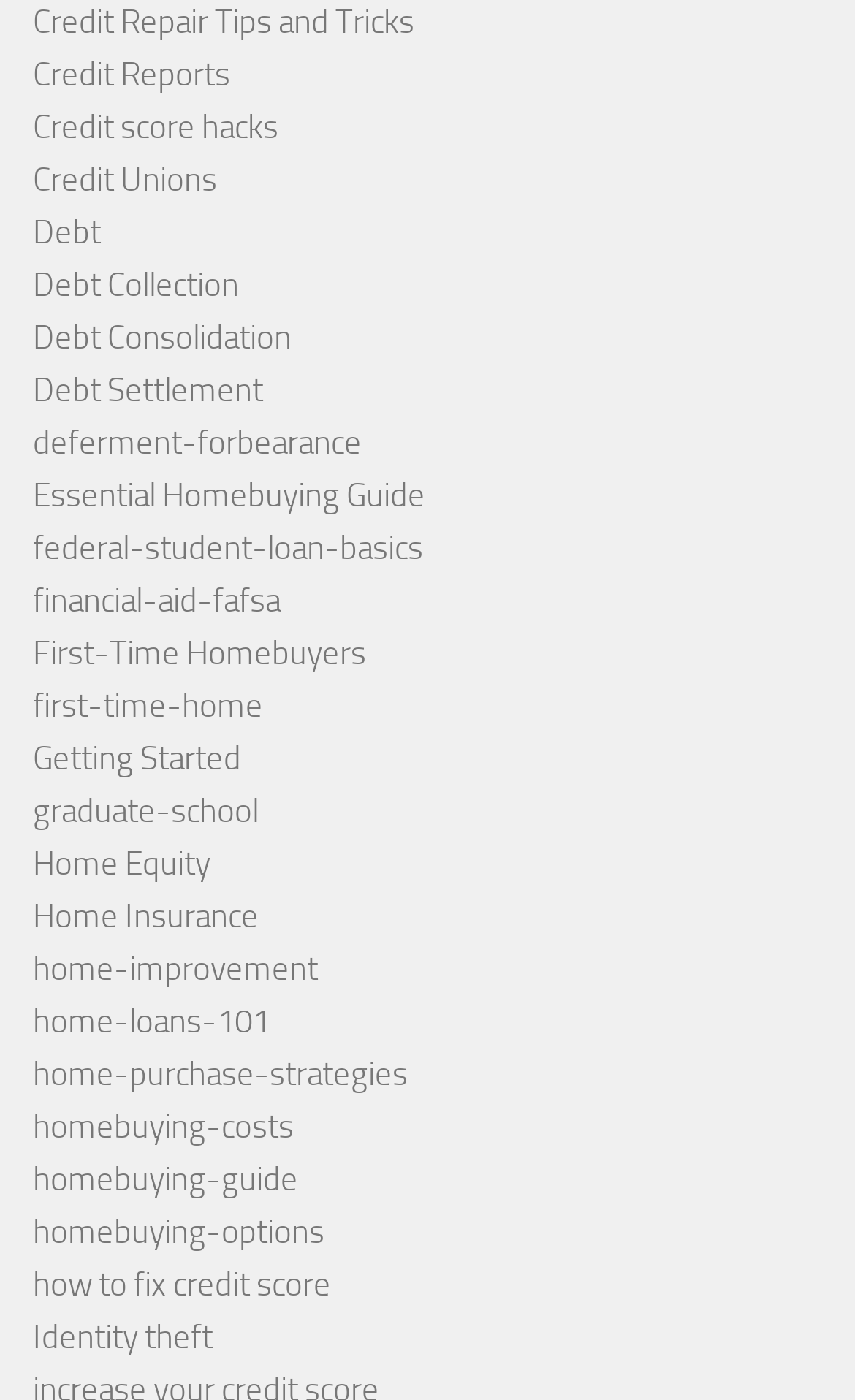Given the content of the image, can you provide a detailed answer to the question?
How many links are related to homebuying?

By counting the links that contain the word 'home' or 'homebuying', I found 7 links that are related to homebuying, including 'Essential Homebuying Guide', 'First-Time Homebuyers', 'home-improvement', 'home-loans-101', 'home-purchase-strategies', 'homebuying-costs', and 'homebuying-options'.